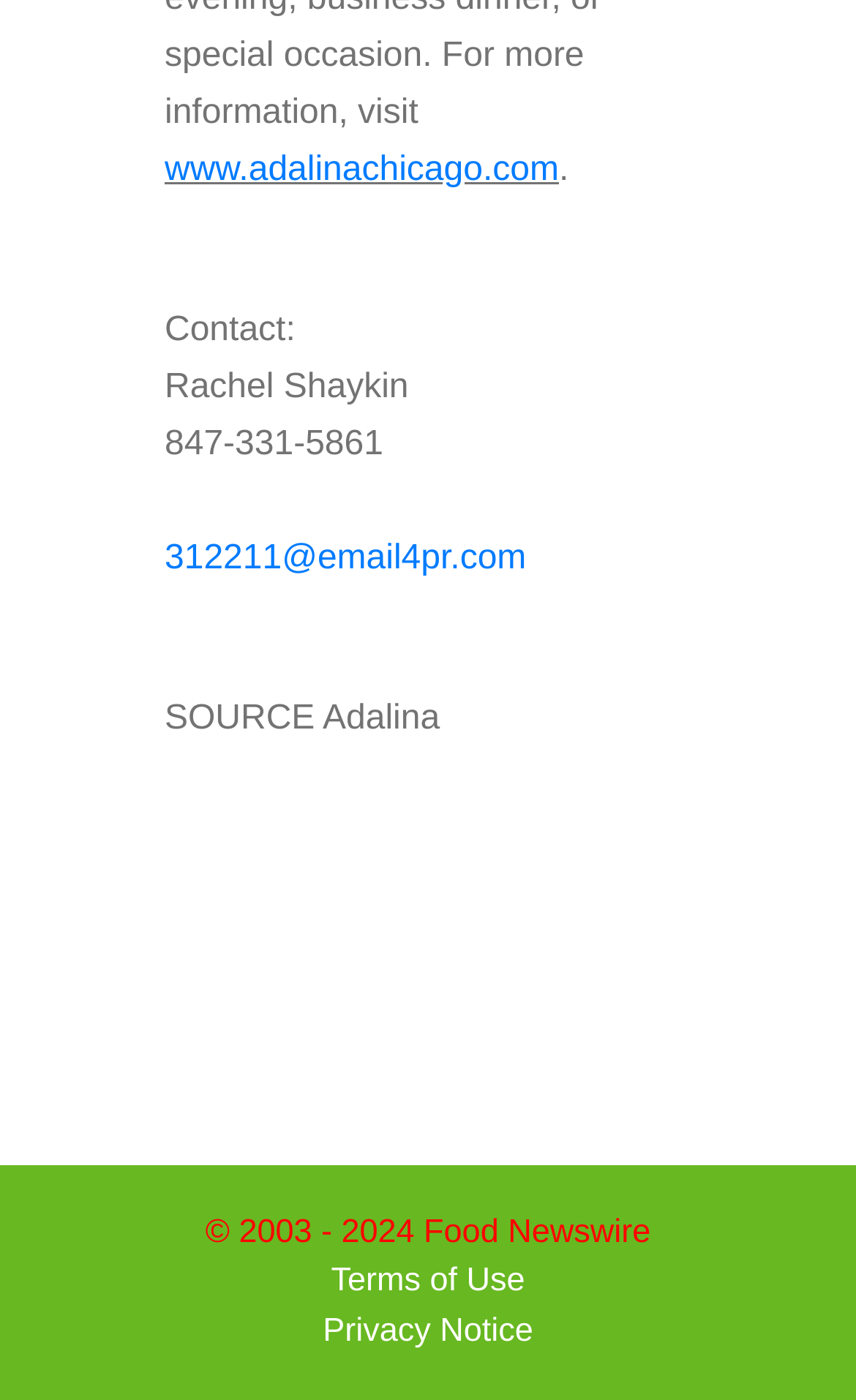Show the bounding box coordinates for the HTML element described as: "Terms of Use".

[0.387, 0.902, 0.613, 0.928]